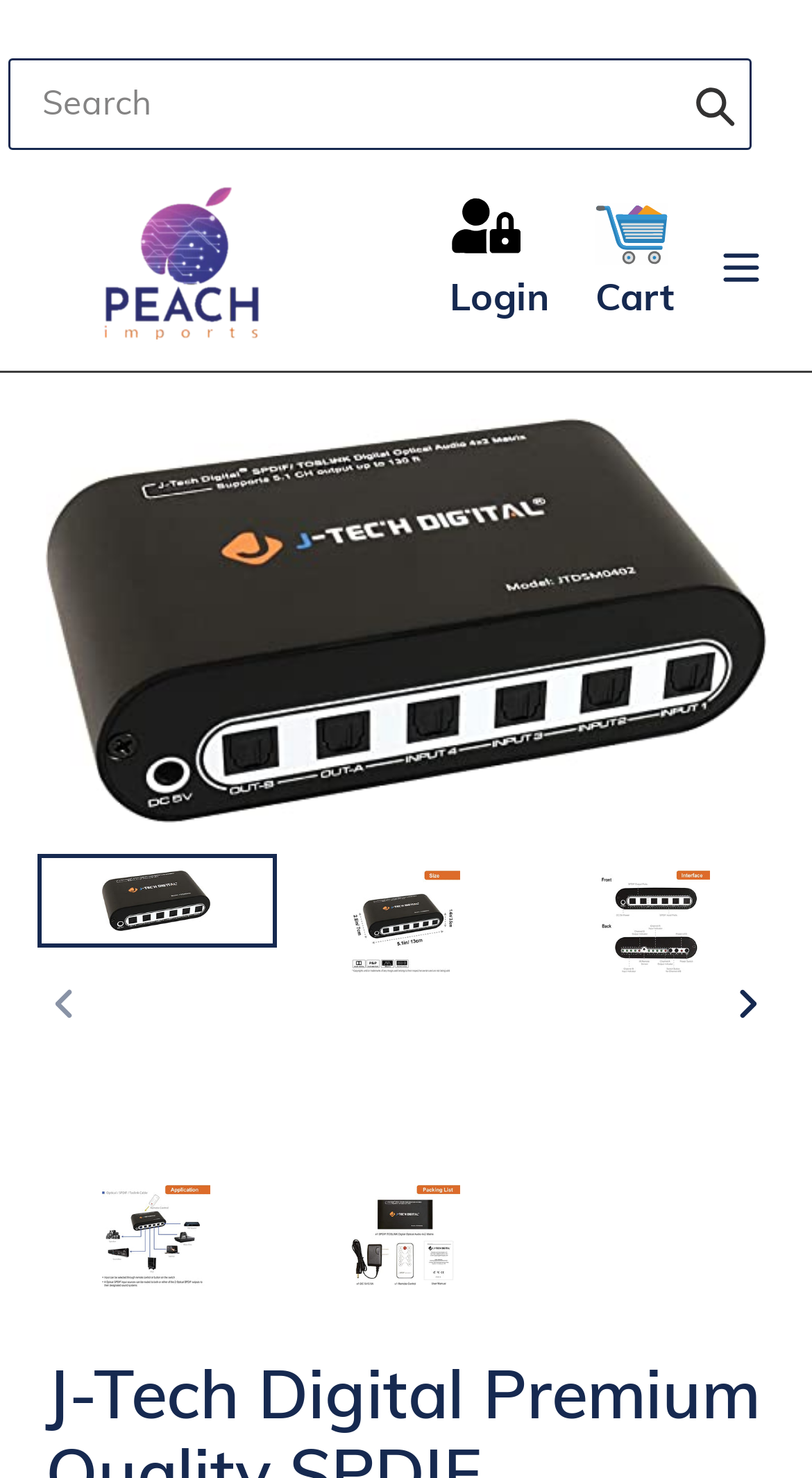Identify the bounding box coordinates of the part that should be clicked to carry out this instruction: "View cart".

[0.705, 0.119, 0.859, 0.234]